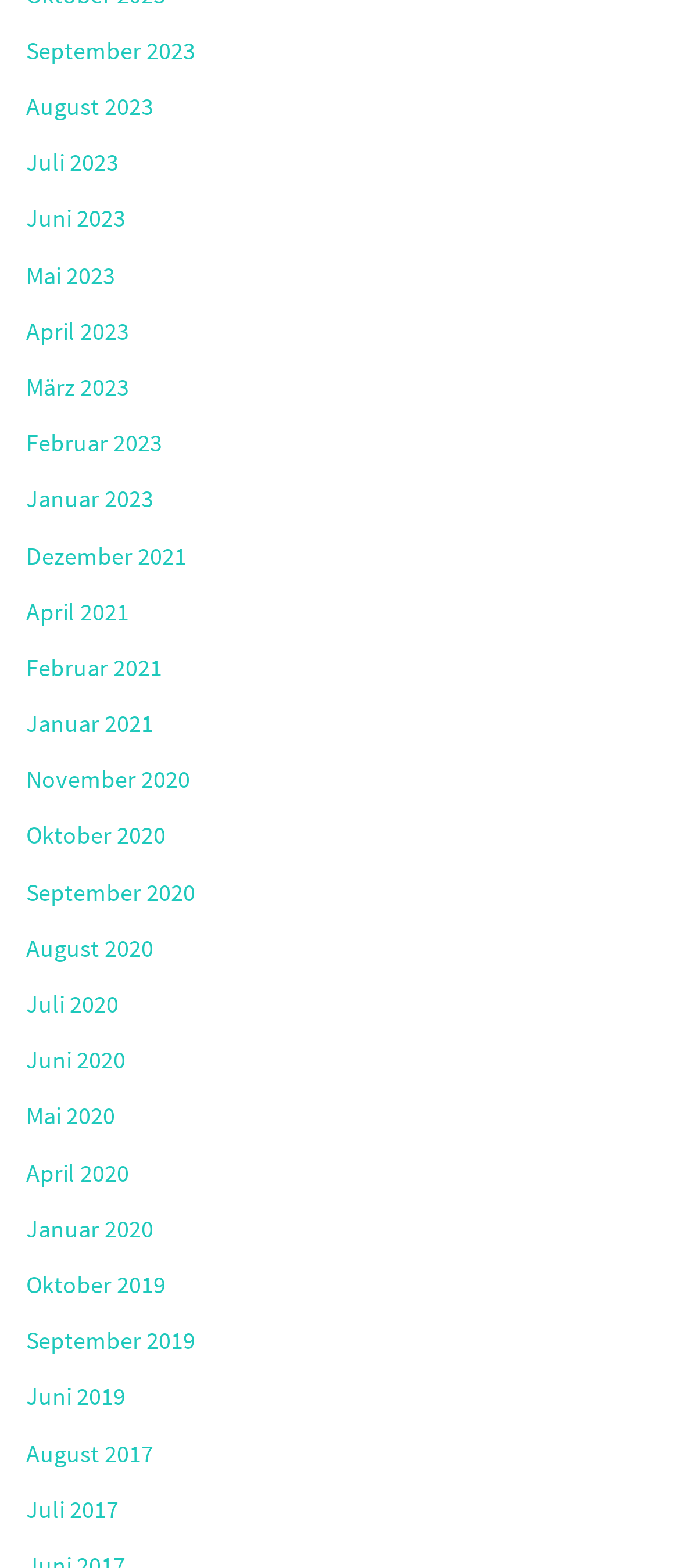Give a one-word or short phrase answer to the question: 
What is the earliest year listed?

2017